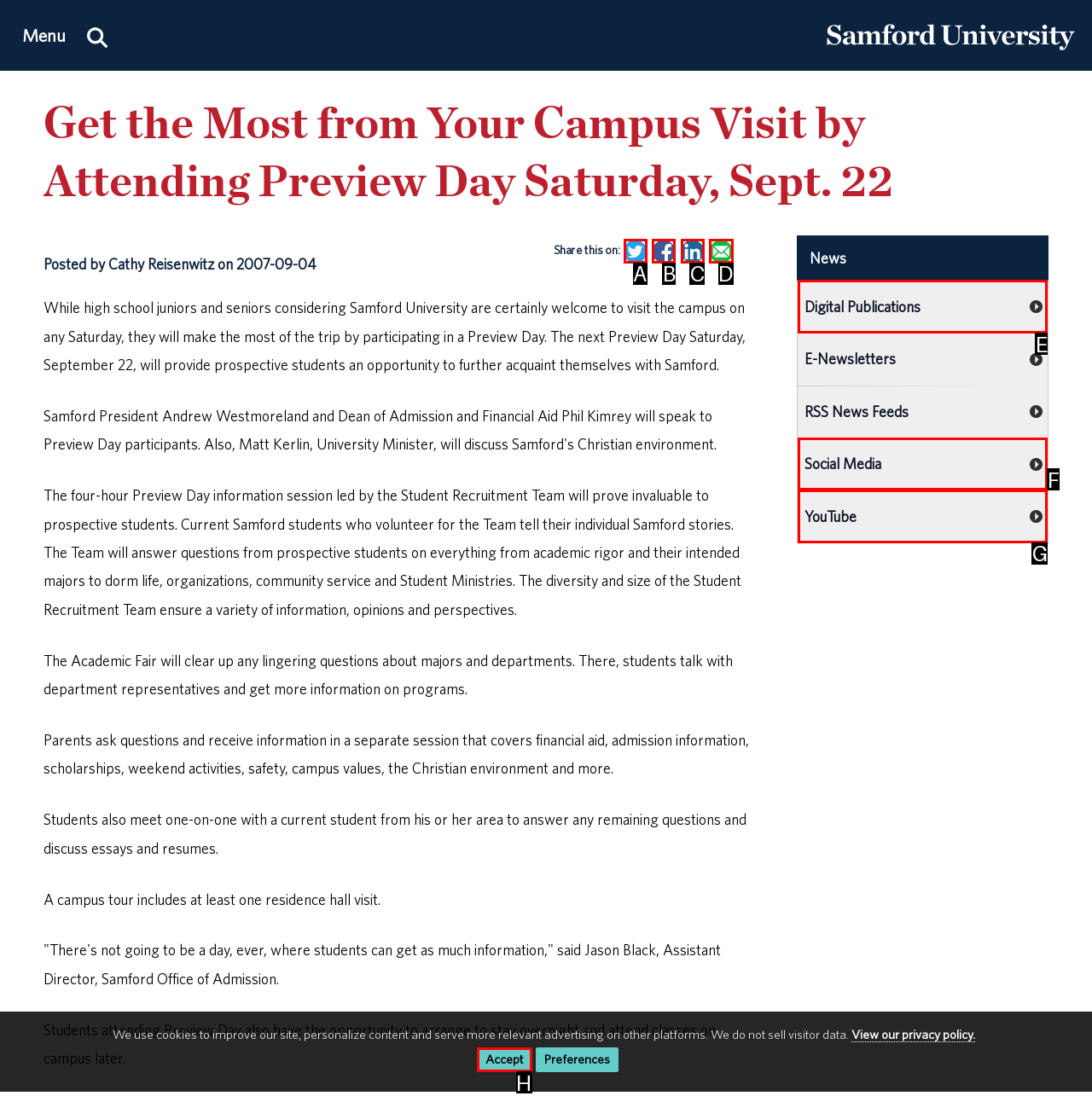For the instruction: View Digital Publications, which HTML element should be clicked?
Respond with the letter of the appropriate option from the choices given.

E